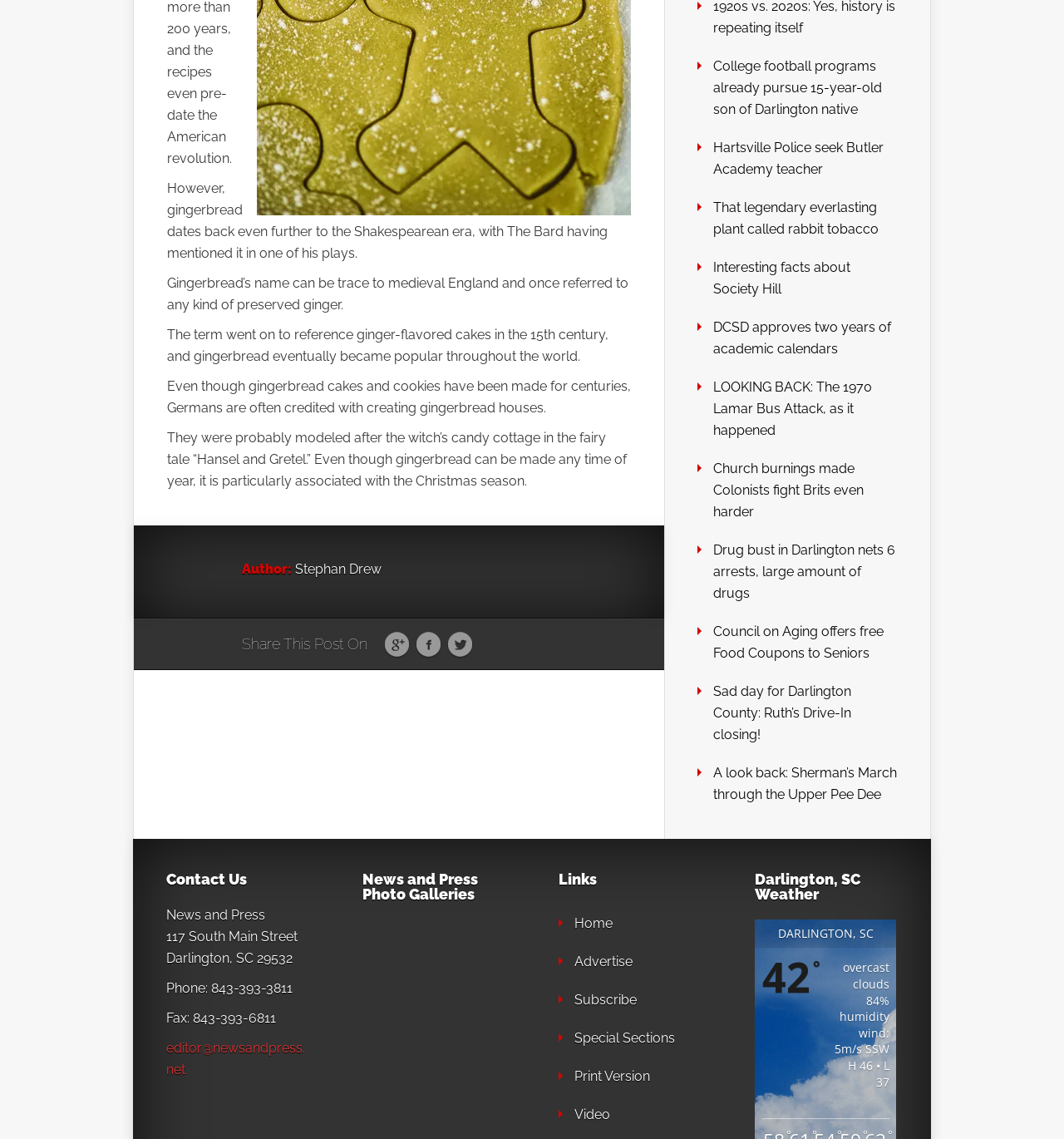Please identify the bounding box coordinates of the element's region that should be clicked to execute the following instruction: "Check the current weather in Darlington, SC". The bounding box coordinates must be four float numbers between 0 and 1, i.e., [left, top, right, bottom].

[0.709, 0.766, 0.842, 0.808]